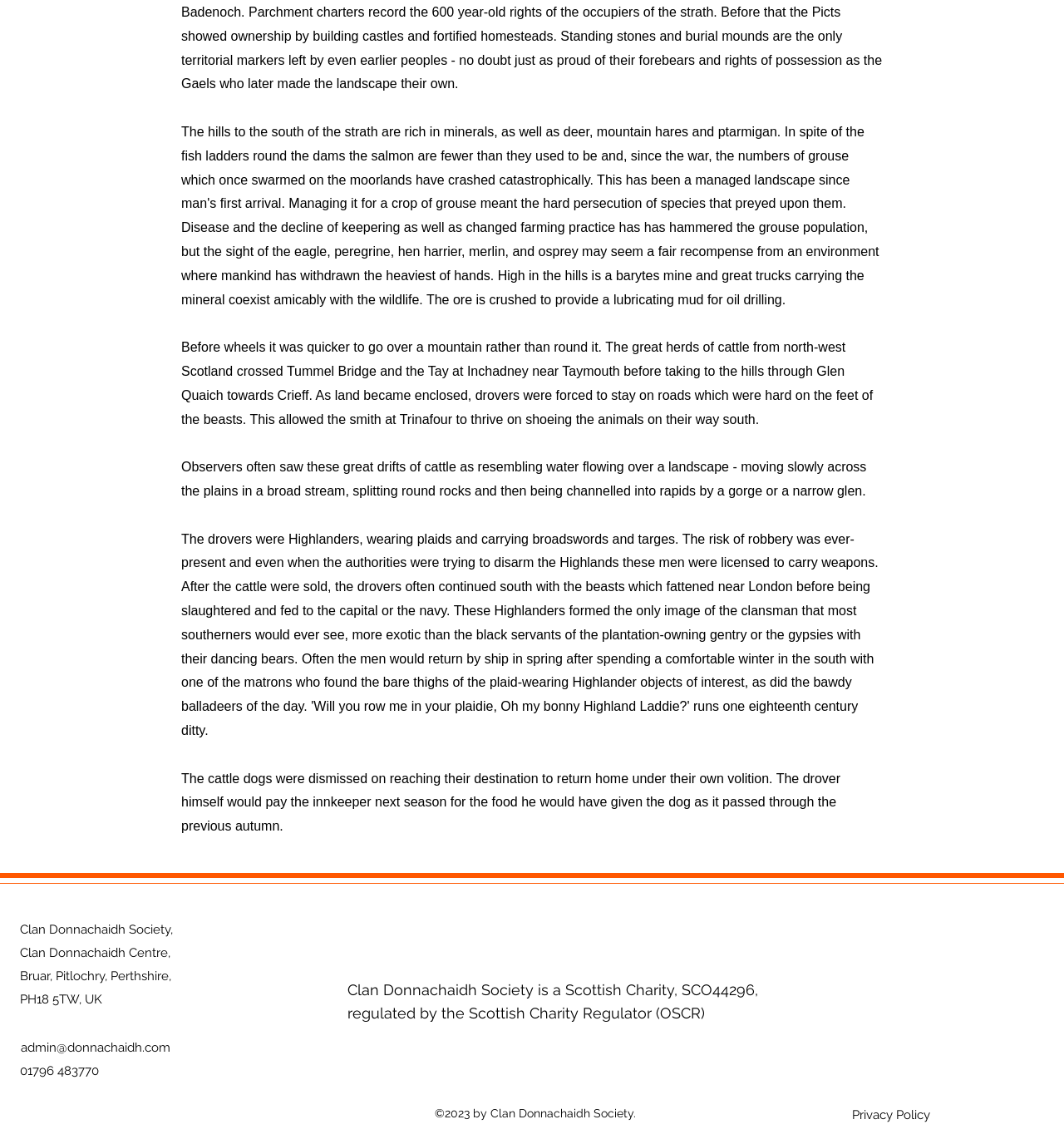Could you please study the image and provide a detailed answer to the question:
What is the phone number of the Clan Donnachaidh Society?

The phone number of the Clan Donnachaidh Society can be found in the bottom section of the webpage, where it is written as '01796 483770' in a static text element.